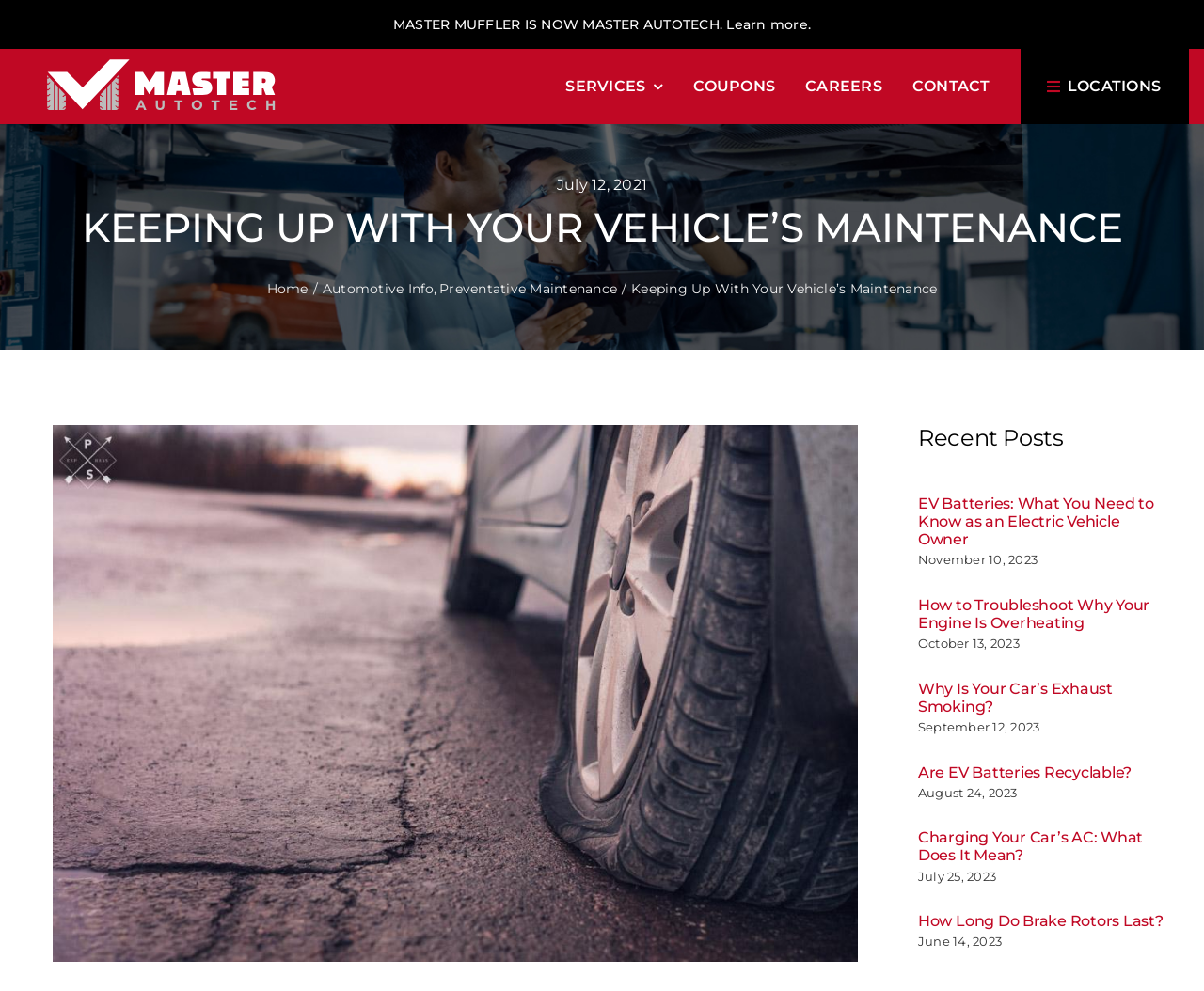Using the provided element description "Home", determine the bounding box coordinates of the UI element.

[0.222, 0.283, 0.256, 0.3]